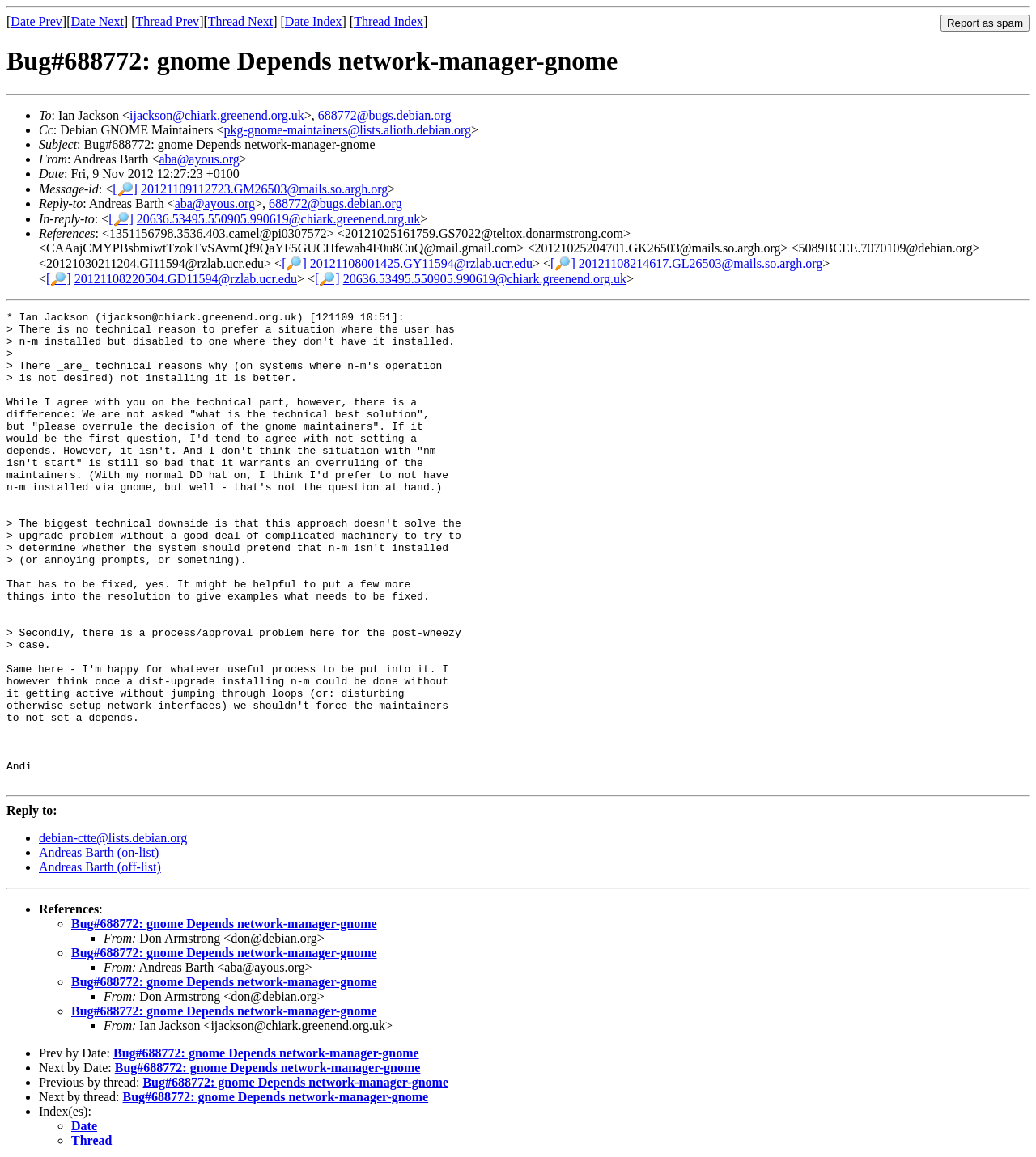Using the information in the image, could you please answer the following question in detail:
What is the date of the email?

I obtained the answer by looking at the email headers, specifically the 'Date' field, which contains the date and time 'Fri, 9 Nov 2012 12:27:23 +0100'.